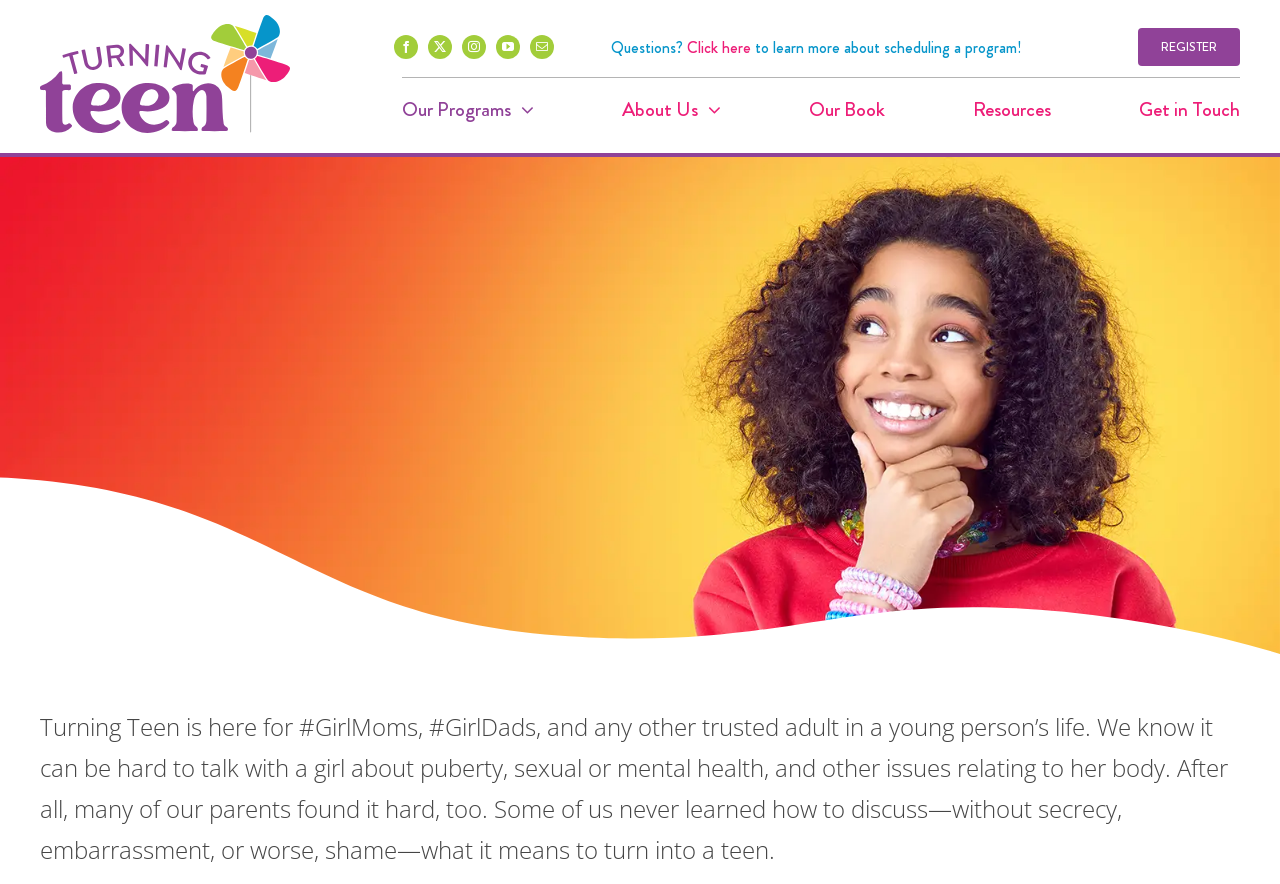Identify the bounding box coordinates of the element to click to follow this instruction: 'Call the phone number to book an appointment'. Ensure the coordinates are four float values between 0 and 1, provided as [left, top, right, bottom].

None